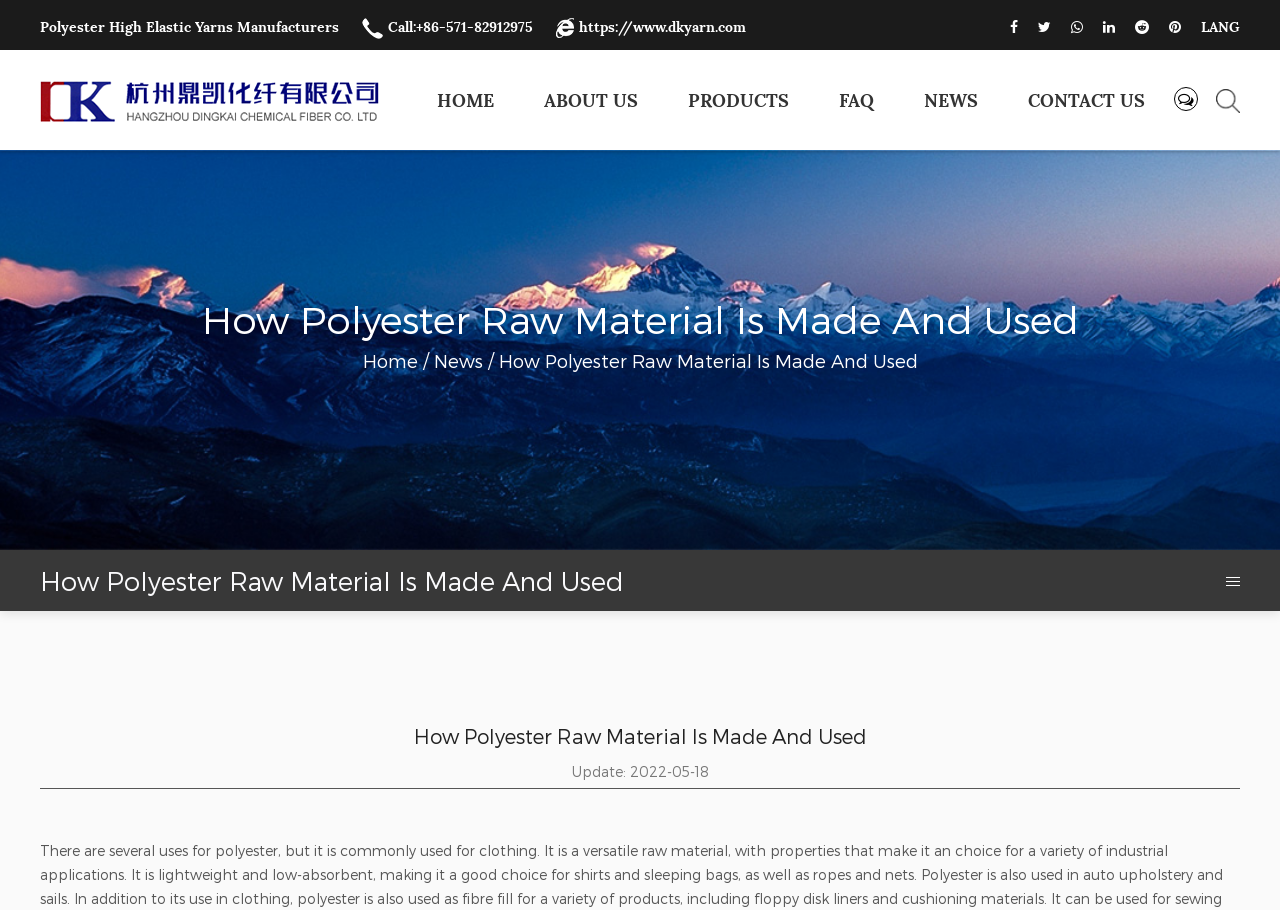Answer the question below using just one word or a short phrase: 
What are the main categories on the website?

HOME, ABOUT US, PRODUCTS, FAQ, NEWS, CONTACT US